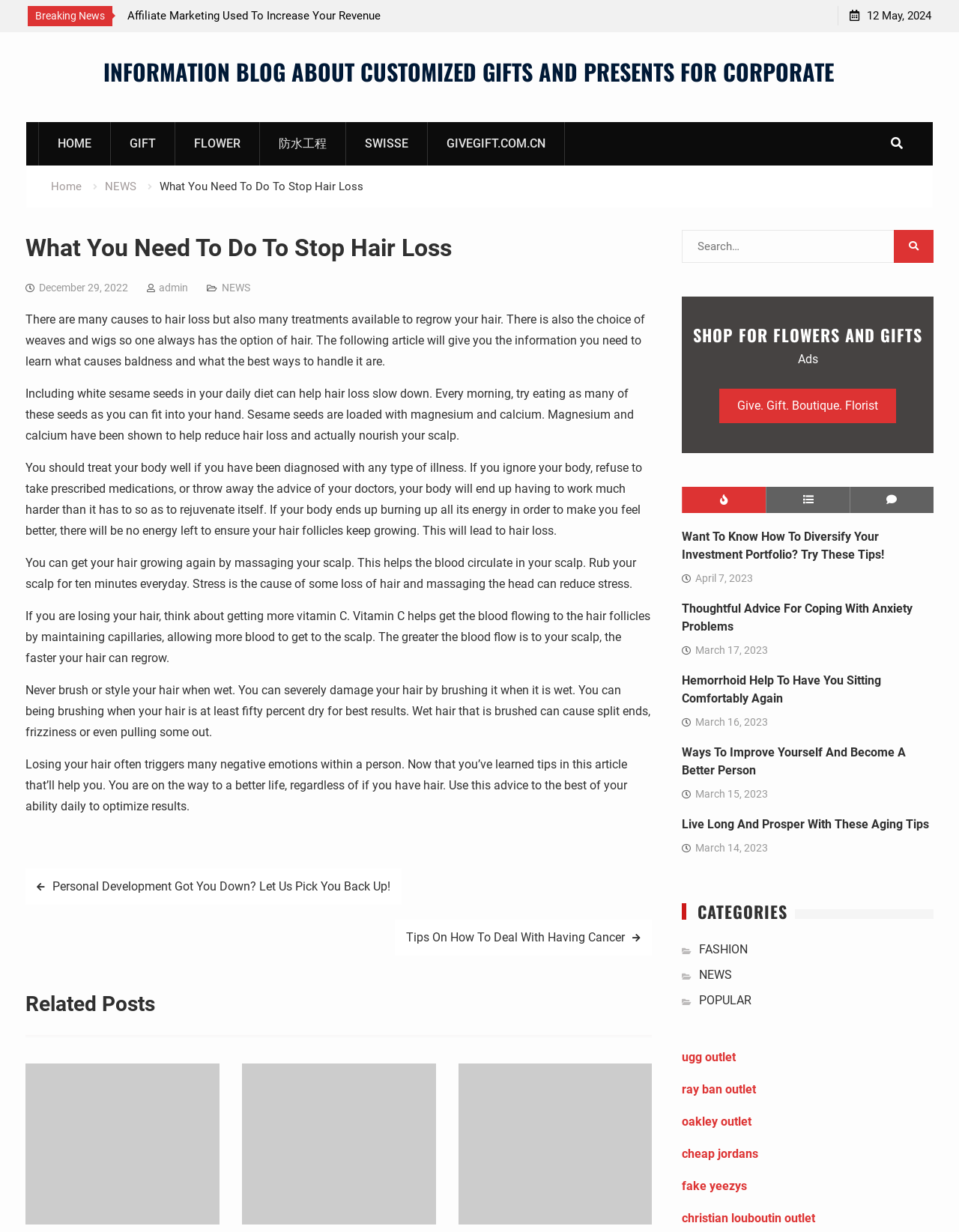Extract the main heading text from the webpage.

What You Need To Do To Stop Hair Loss